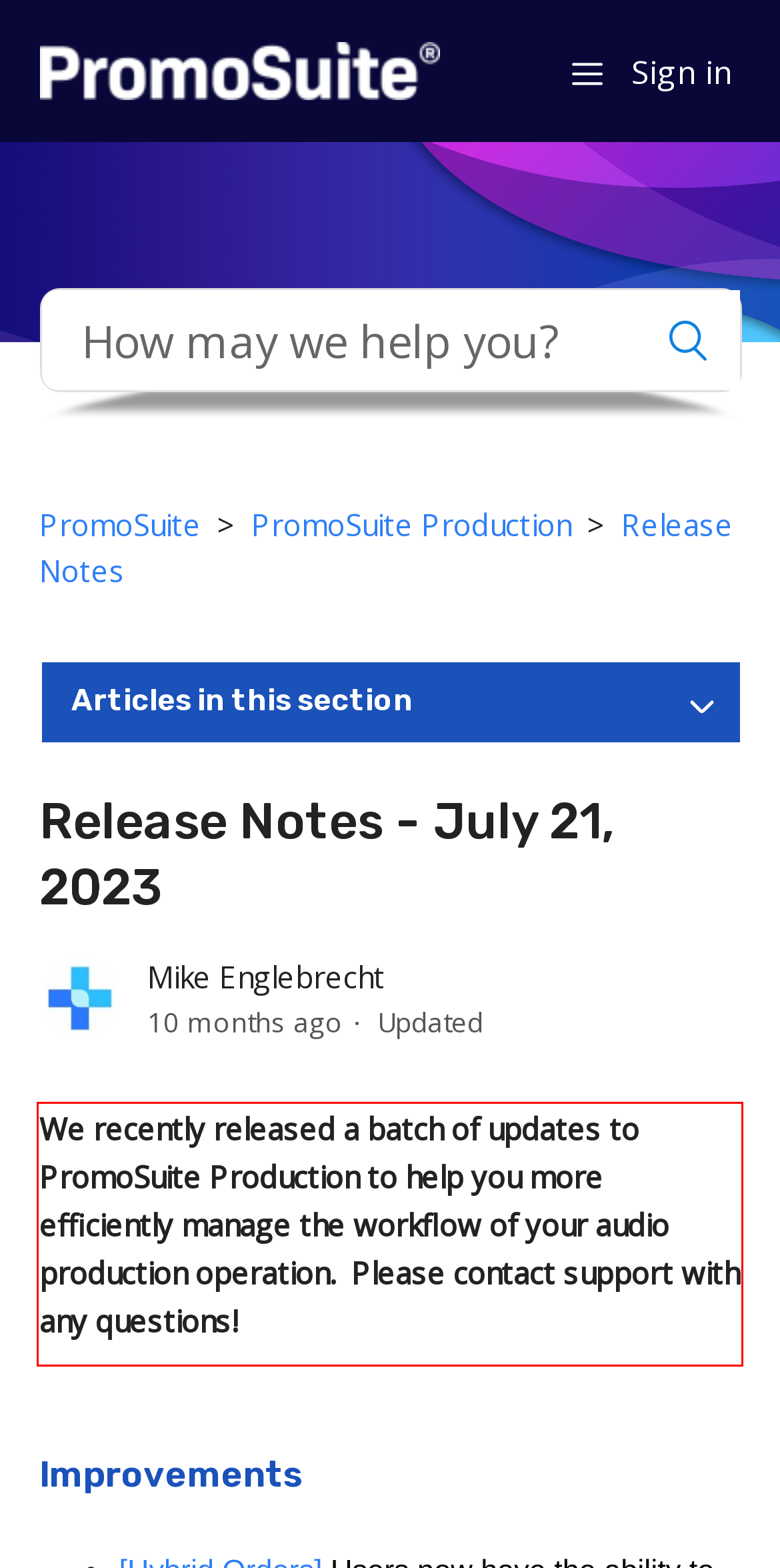You have a screenshot of a webpage with a UI element highlighted by a red bounding box. Use OCR to obtain the text within this highlighted area.

We recently released a batch of updates to PromoSuite Production to help you more efficiently manage the workflow of your audio production operation. Please contact support with any questions!